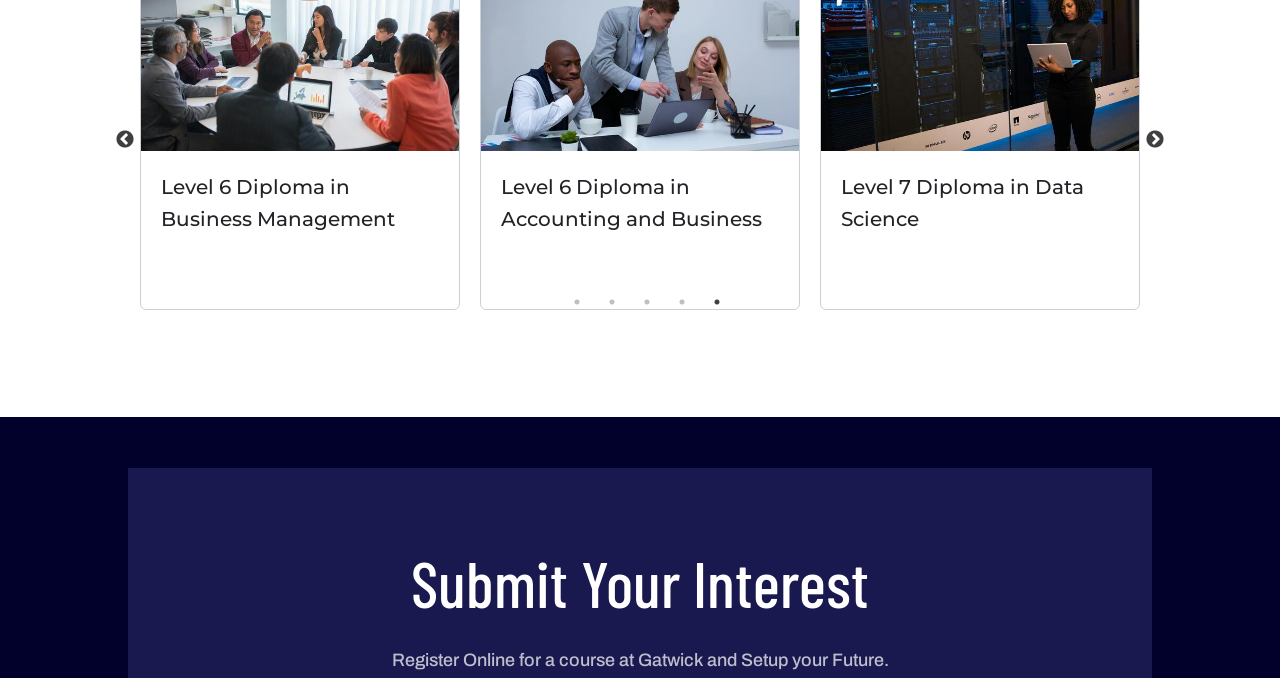Determine the bounding box coordinates of the section to be clicked to follow the instruction: "Search for something". The coordinates should be given as four float numbers between 0 and 1, formatted as [left, top, right, bottom].

None